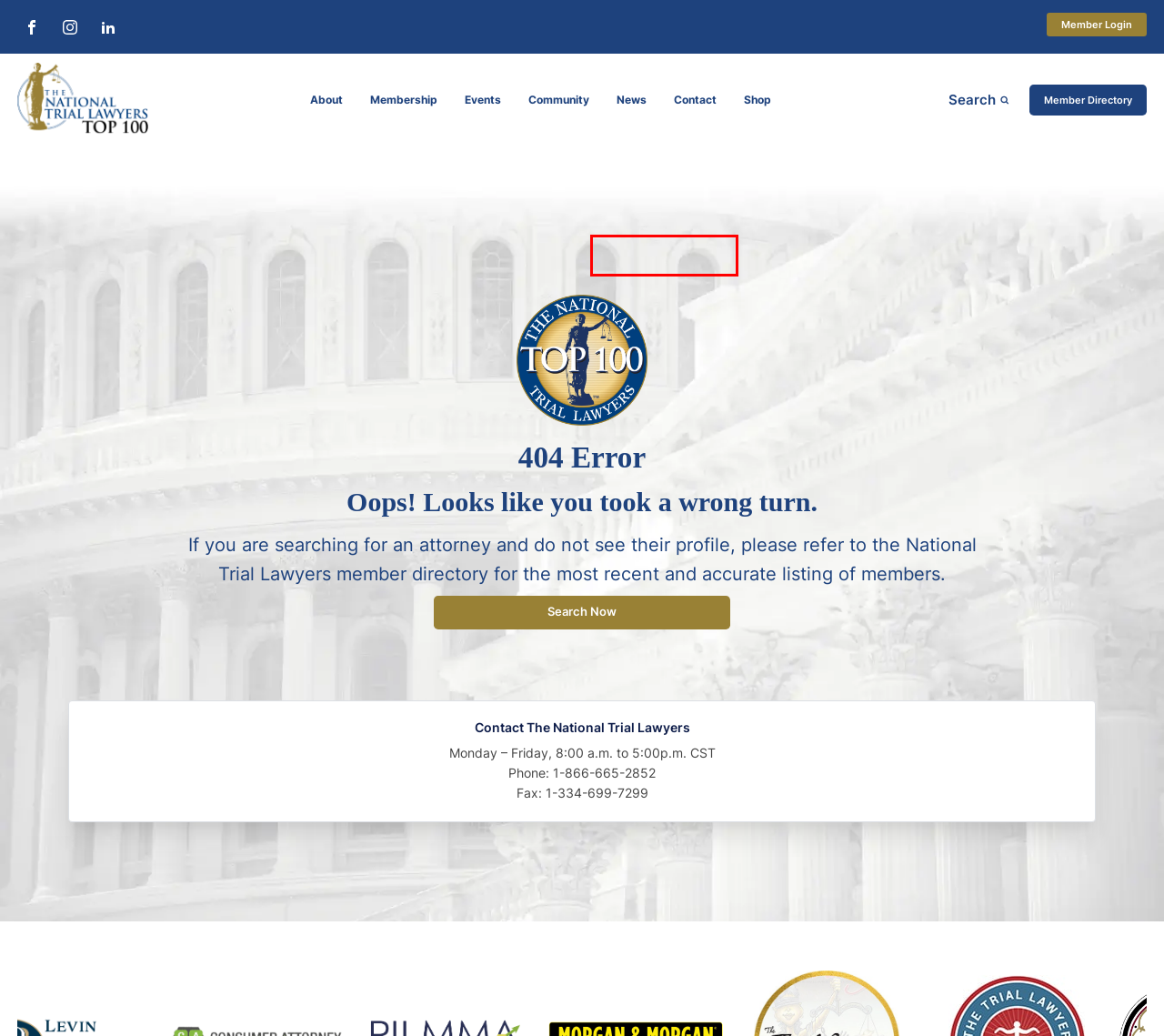Consider the screenshot of a webpage with a red bounding box around an element. Select the webpage description that best corresponds to the new page after clicking the element inside the red bounding box. Here are the candidates:
A. The Trial Lawyers Summit
B. Our Member Portal - National Trial Lawyers
C. Contact - Trial Lawyers Summit
D. Accommodations - Trial Lawyers Summit
E. Membership Directory - The National Trial Lawyers
F. My CLE from Events - Get your CLE from the event you attended.
G. Find an Attorney - The National Trial Lawyers
H. Sign Up

H